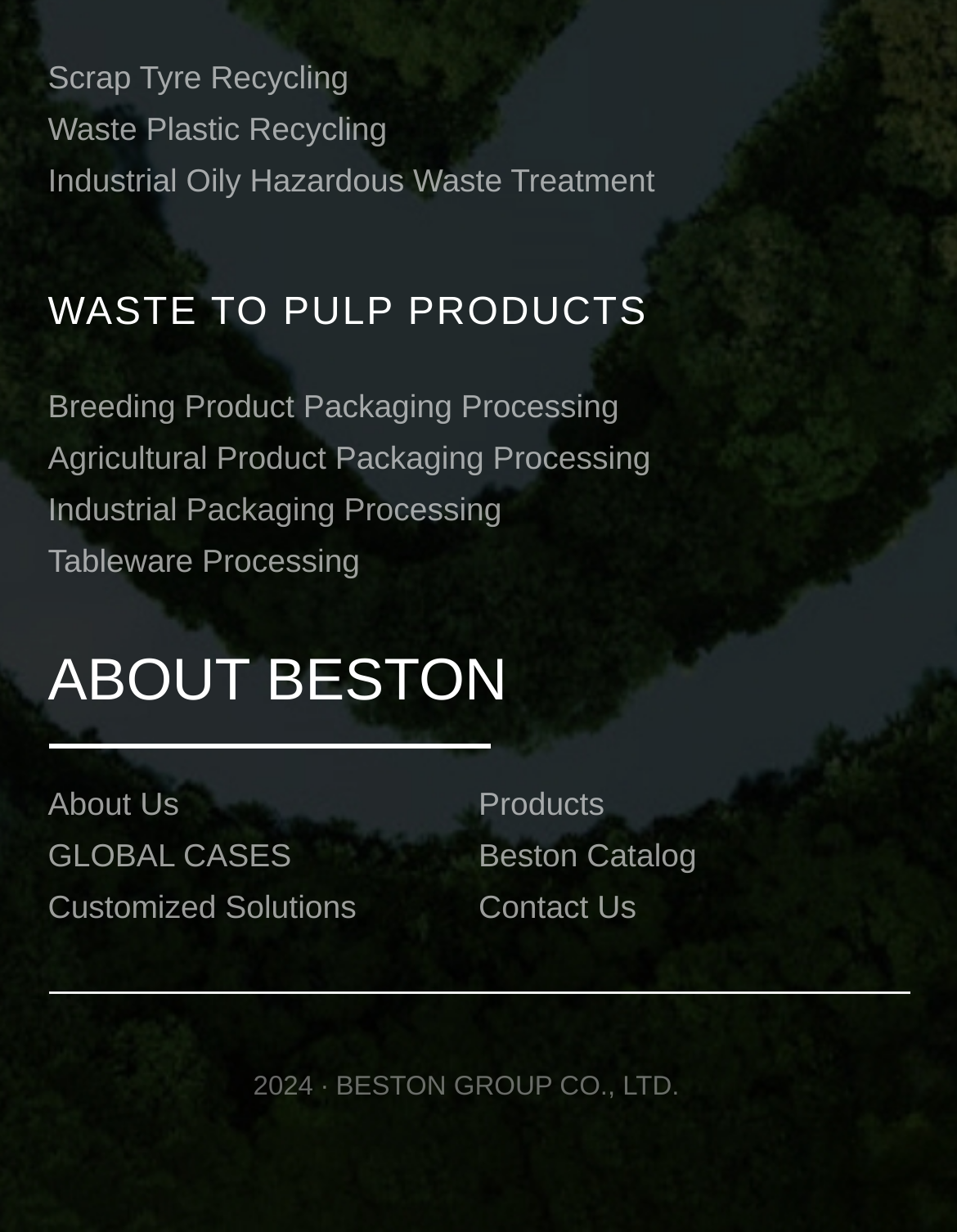Can you pinpoint the bounding box coordinates for the clickable element required for this instruction: "Browse Global Cases"? The coordinates should be four float numbers between 0 and 1, i.e., [left, top, right, bottom].

[0.05, 0.679, 0.304, 0.709]